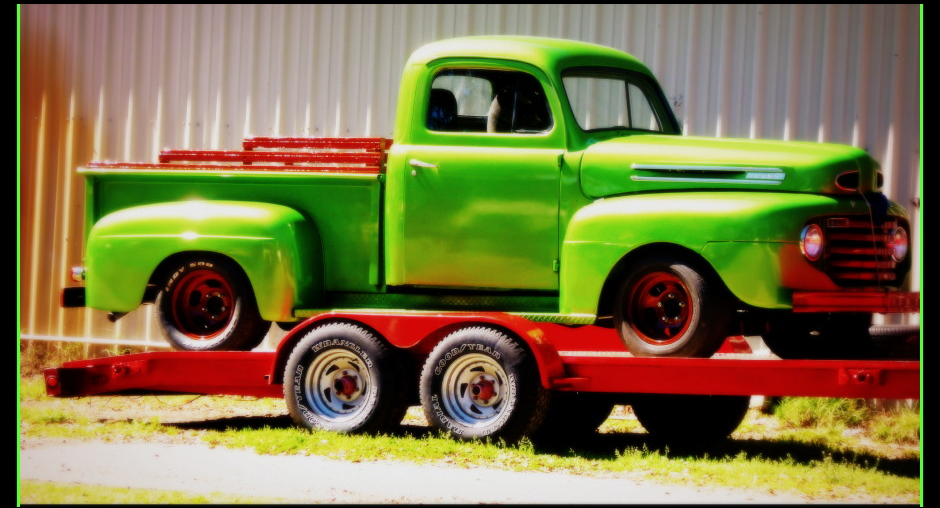Offer a detailed explanation of what is happening in the image.

The image showcases a vintage green pickup truck, prominently parked on a red trailer. The truck features a bright, glossy finish that highlights its classic design, including retro body lines, rounded edges, and distinctive features like the front grille and chrome details. The truck bed, adorned with wooden slats, adds a rustic charm, while the overall vibrant color enhances its appeal. The backdrop consists of a light-colored metal wall, which provides a contrasting texture to the scene. The wheels of the trailer are equipped with stylish rims, showcasing the truck's readiness for travel or display. This delightful piece embodies nostalgic automotive craftsmanship and stands out as a striking visual highlight.